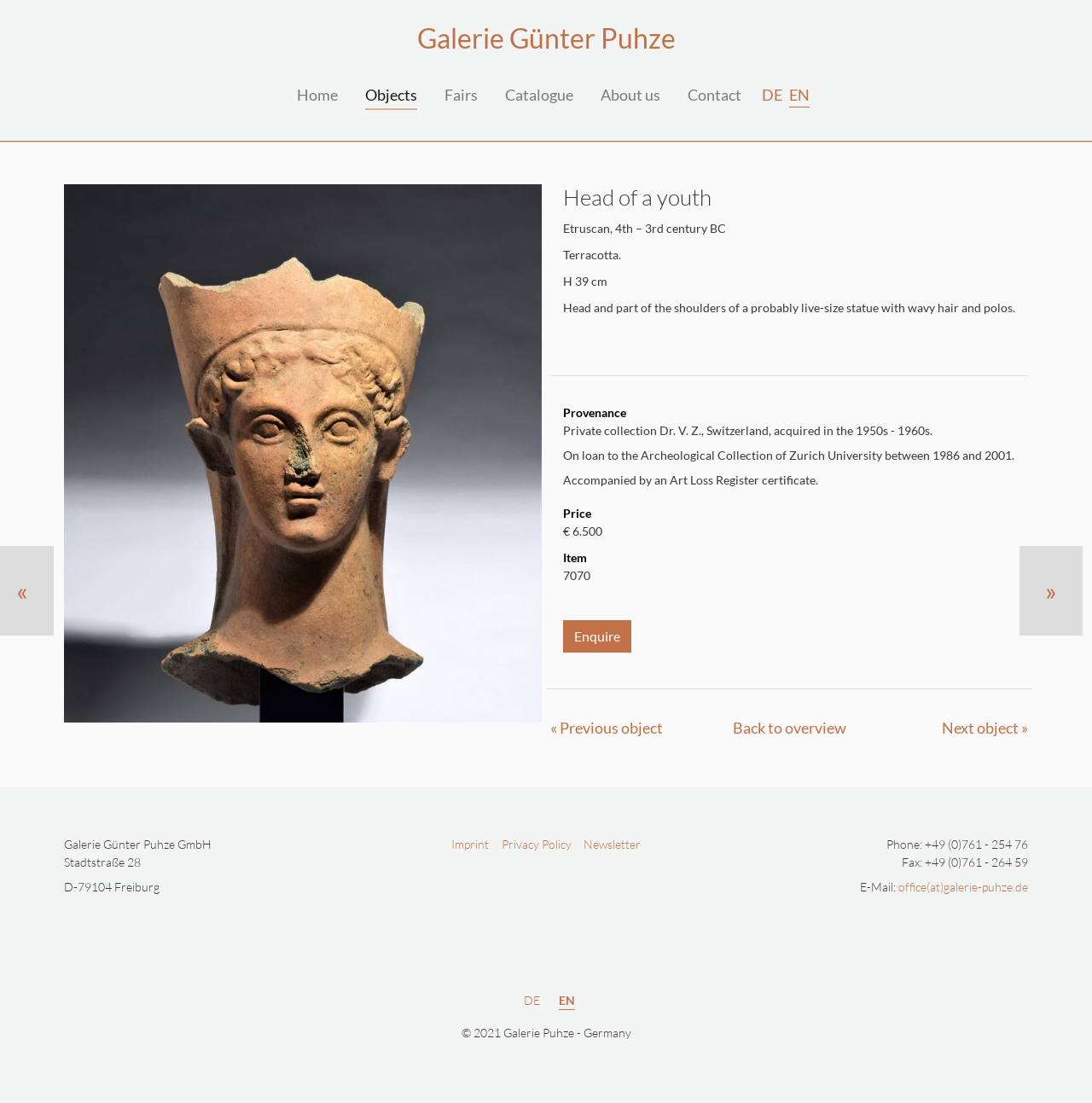Can you determine the bounding box coordinates of the area that needs to be clicked to fulfill the following instruction: "Enquire about the object"?

[0.516, 0.562, 0.578, 0.591]